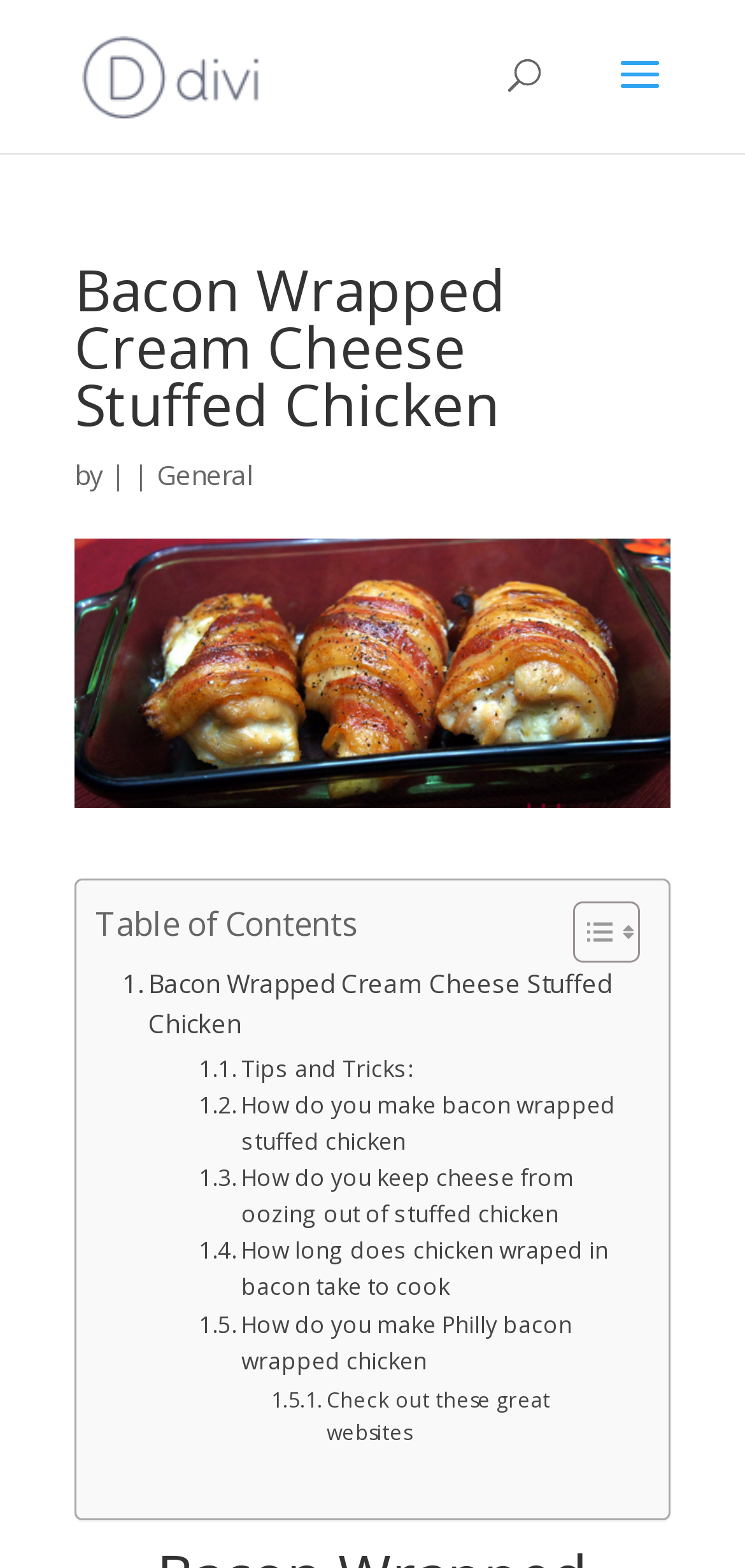Please identify the bounding box coordinates of the region to click in order to complete the given instruction: "Check out these great websites". The coordinates should be four float numbers between 0 and 1, i.e., [left, top, right, bottom].

[0.364, 0.882, 0.846, 0.924]